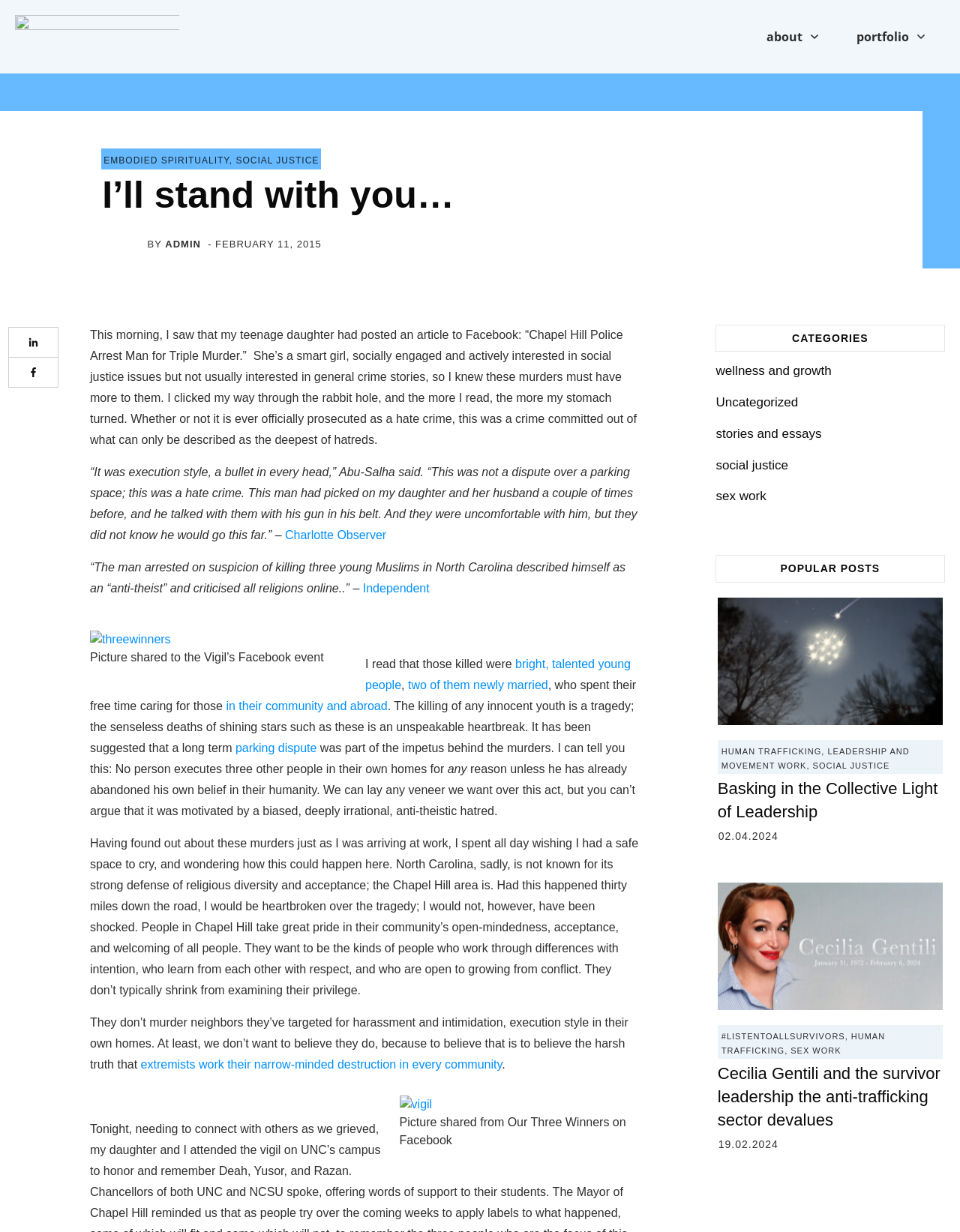What is the author's stance on the Chapel Hill murders?
Based on the content of the image, thoroughly explain and answer the question.

The author is clearly against the Chapel Hill murders and considers them a hate crime, as evidenced by the text 'Whether or not it is ever officially prosecuted as a hate crime, this was a crime committed out of what can only be described as the deepest of hatreds.'